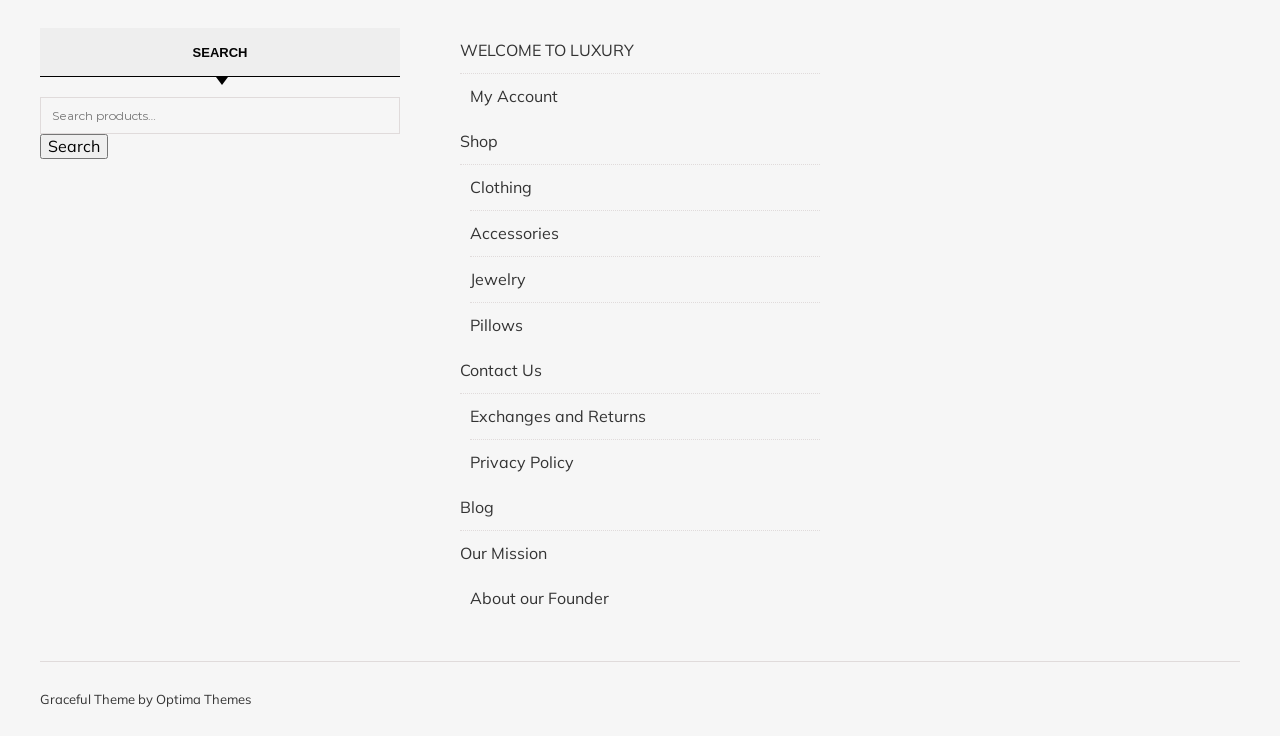Pinpoint the bounding box coordinates of the element you need to click to execute the following instruction: "Contact Us". The bounding box should be represented by four float numbers between 0 and 1, in the format [left, top, right, bottom].

[0.359, 0.472, 0.641, 0.535]